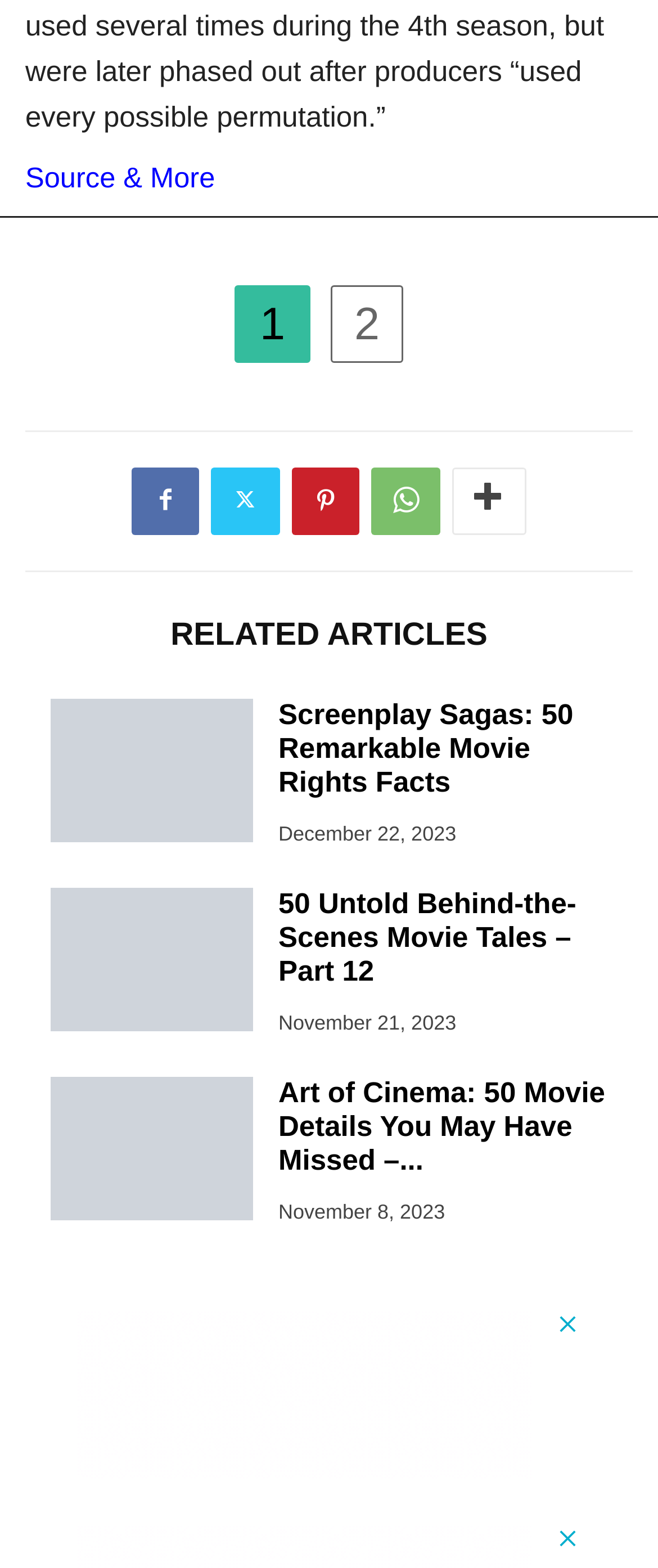Determine the bounding box coordinates of the region I should click to achieve the following instruction: "Click on 'RELATED ARTICLES'". Ensure the bounding box coordinates are four float numbers between 0 and 1, i.e., [left, top, right, bottom].

[0.077, 0.592, 0.923, 0.621]